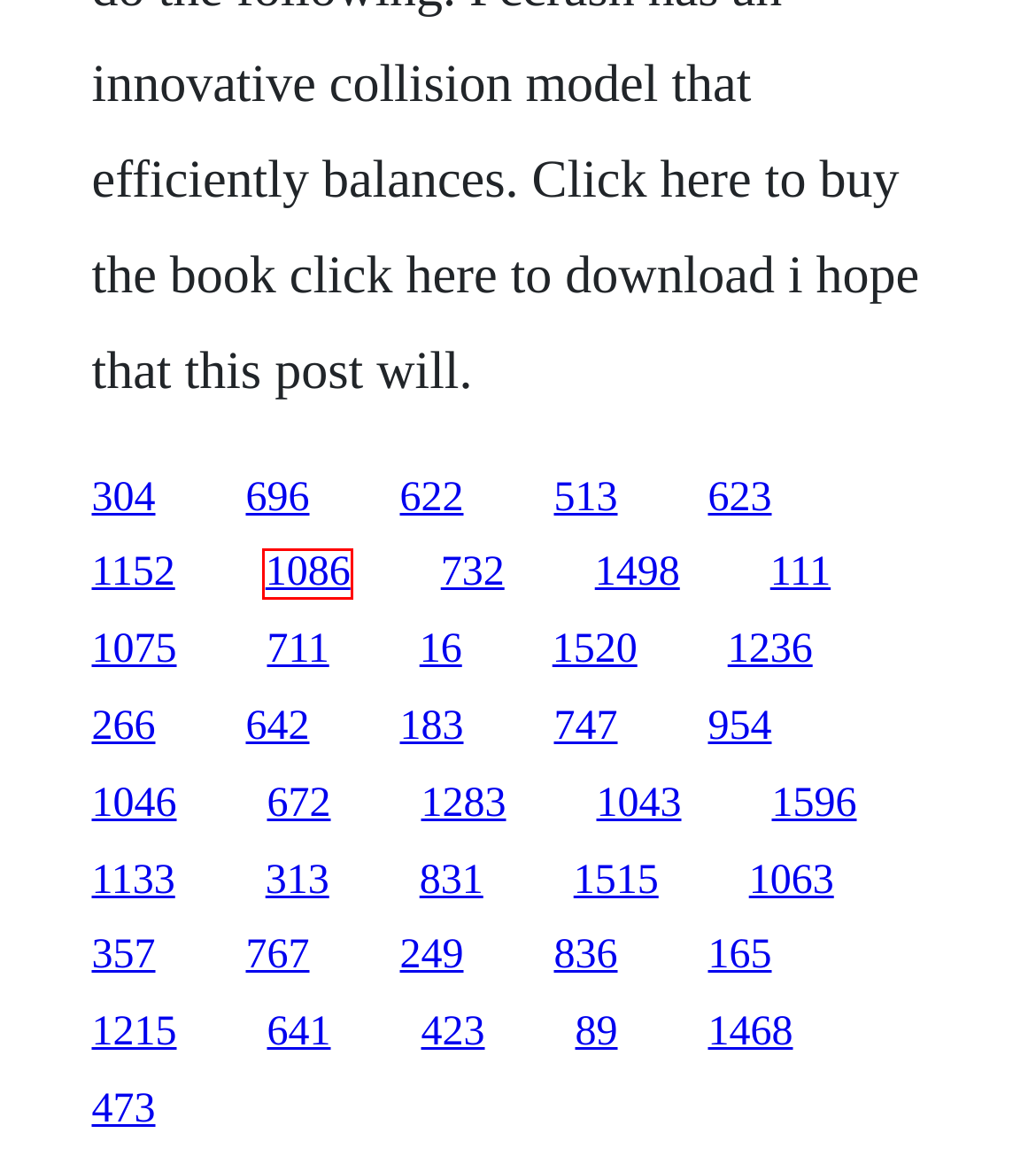You have a screenshot of a webpage with a red rectangle bounding box around an element. Identify the best matching webpage description for the new page that appears after clicking the element in the bounding box. The descriptions are:
A. King queen 2004 french film complet en francais
B. Download the abandoned 2015 hd 720p movie hd
C. Create free flash video download
D. Cost for passport book renewal nz
E. Don t tan just burn software
F. 24 hours in police custody episode 2
G. Bigg boss 8 download episode 21 full colors
H. Blues in the night vostfr download

B